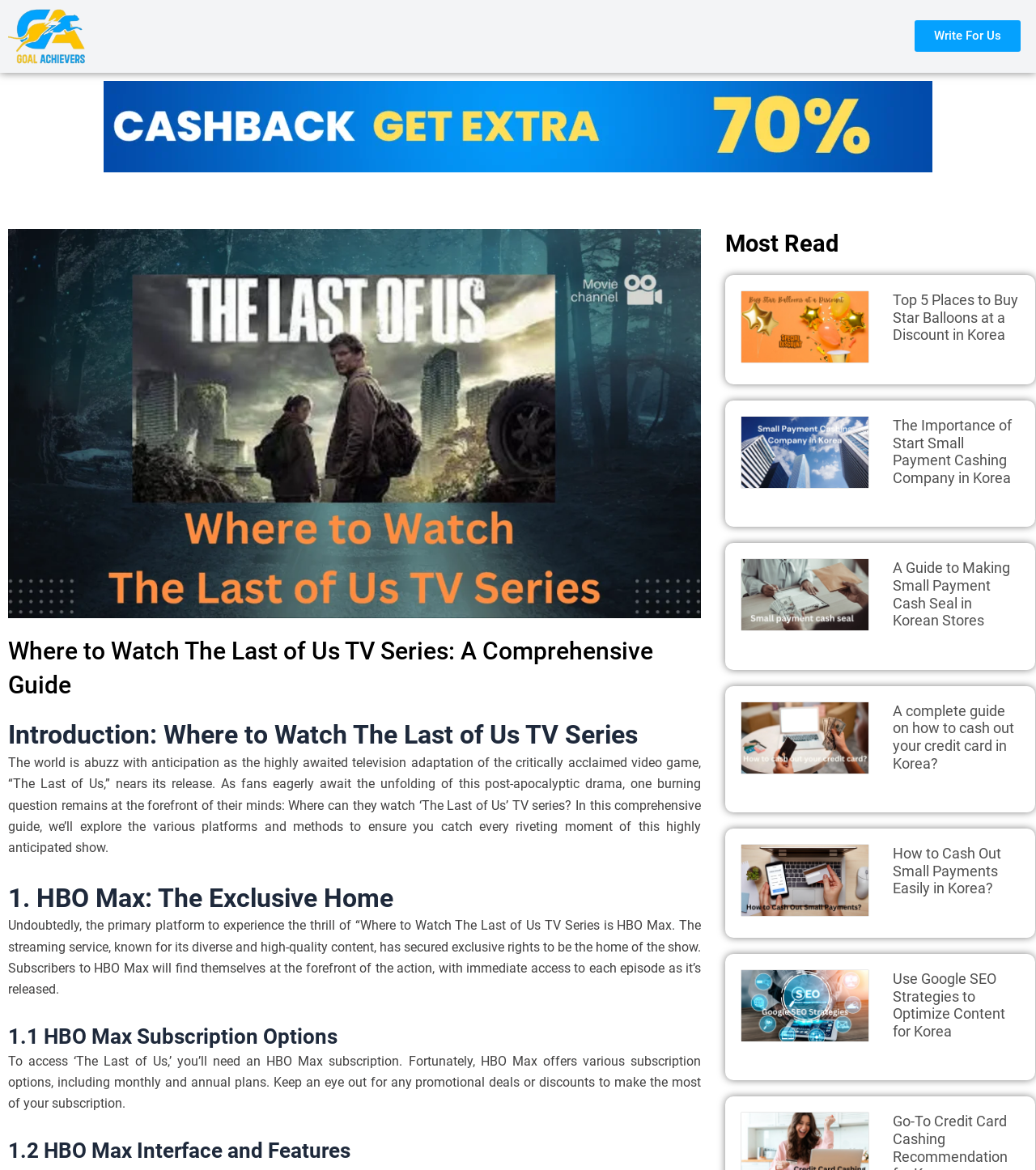Refer to the image and offer a detailed explanation in response to the question: What is the primary platform to watch The Last of Us TV series?

The primary platform to watch The Last of Us TV series is HBO Max, as stated in the section '1. HBO Max: The Exclusive Home'.